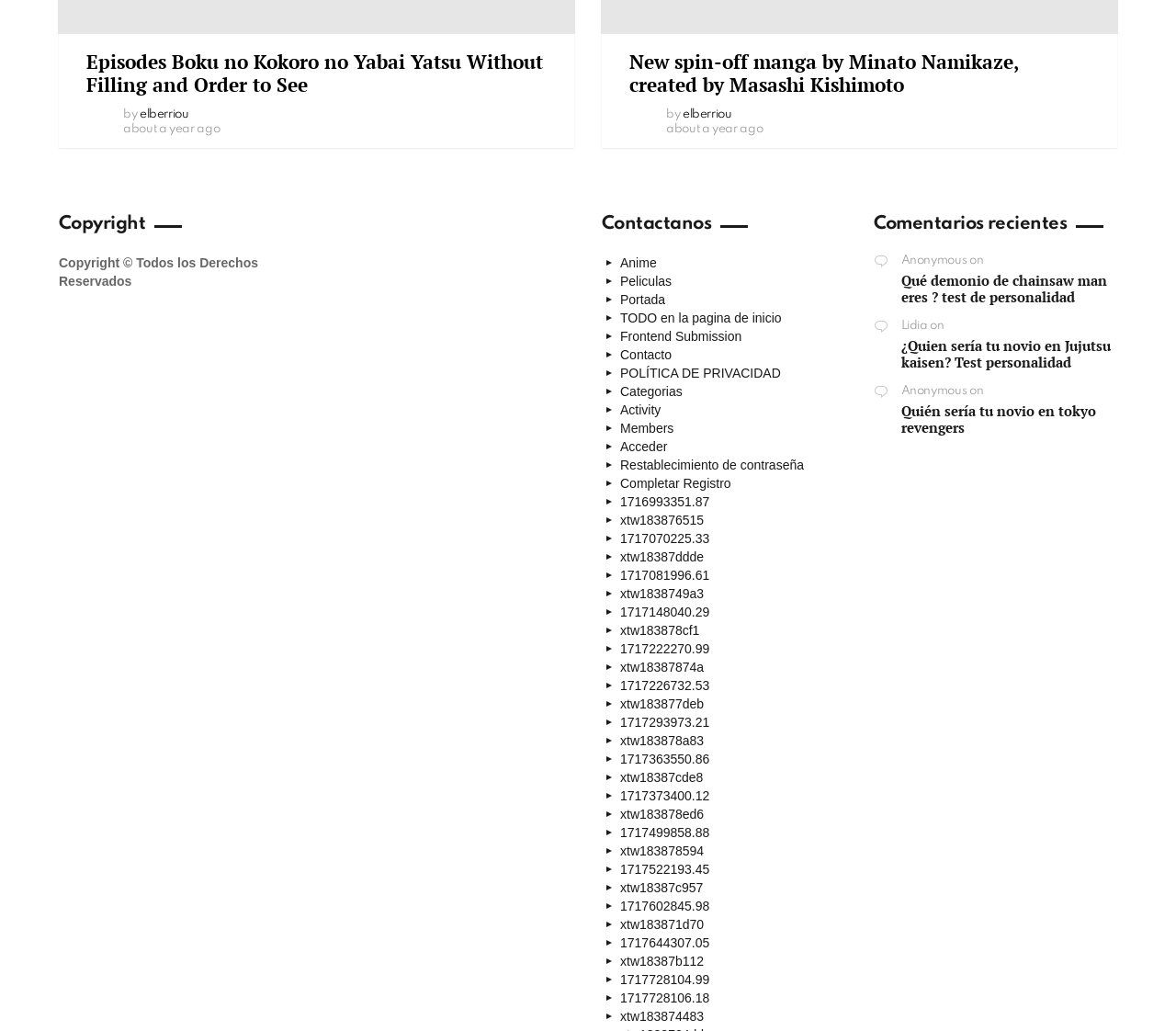Given the element description, predict the bounding box coordinates in the format (top-left x, top-left y, bottom-right x, bottom-right y). Make sure all values are between 0 and 1. Here is the element description: Restablecimiento de contraseña

[0.512, 0.442, 0.719, 0.46]